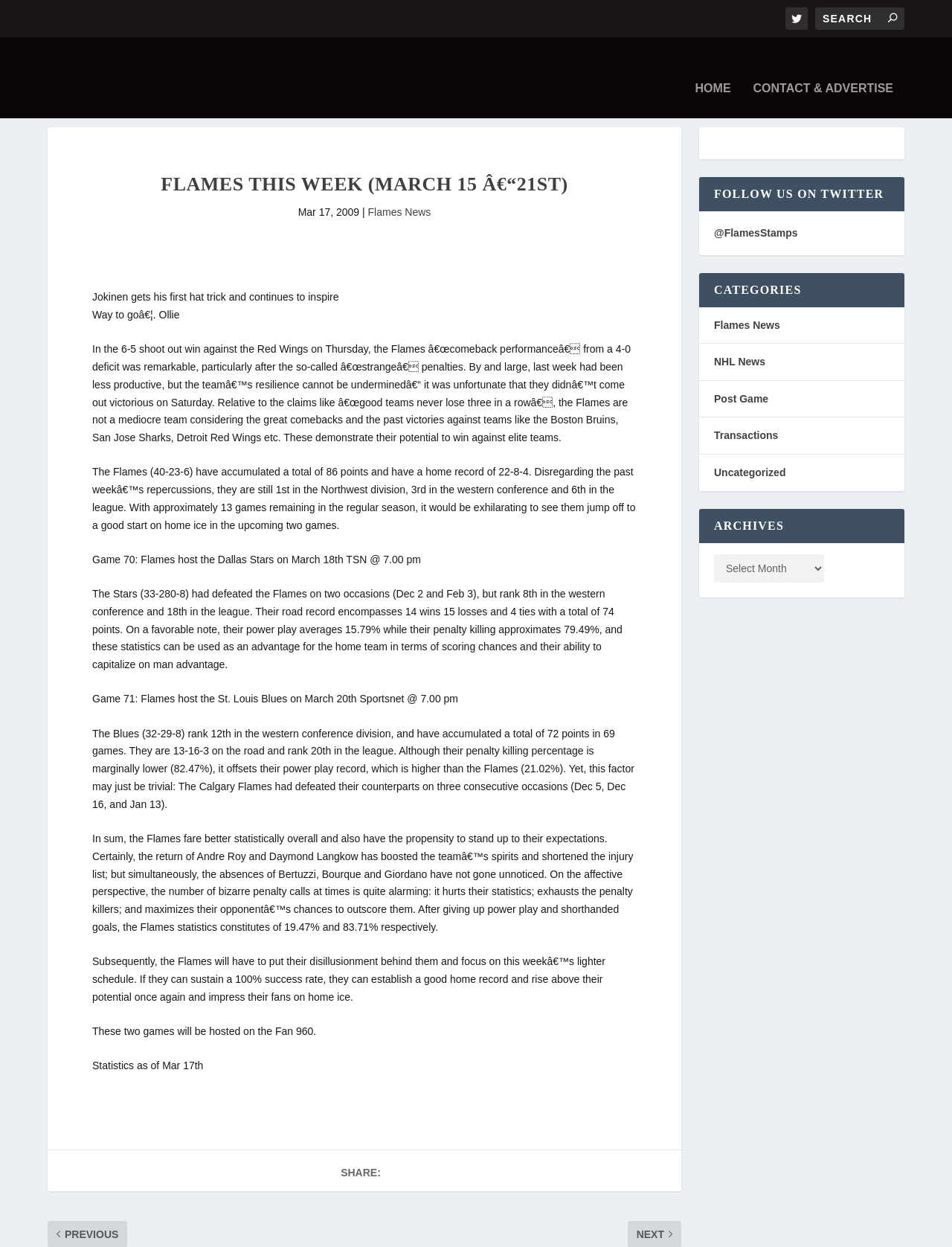Give a succinct answer to this question in a single word or phrase: 
What is the rank of the Flames in the Western Conference?

3rd